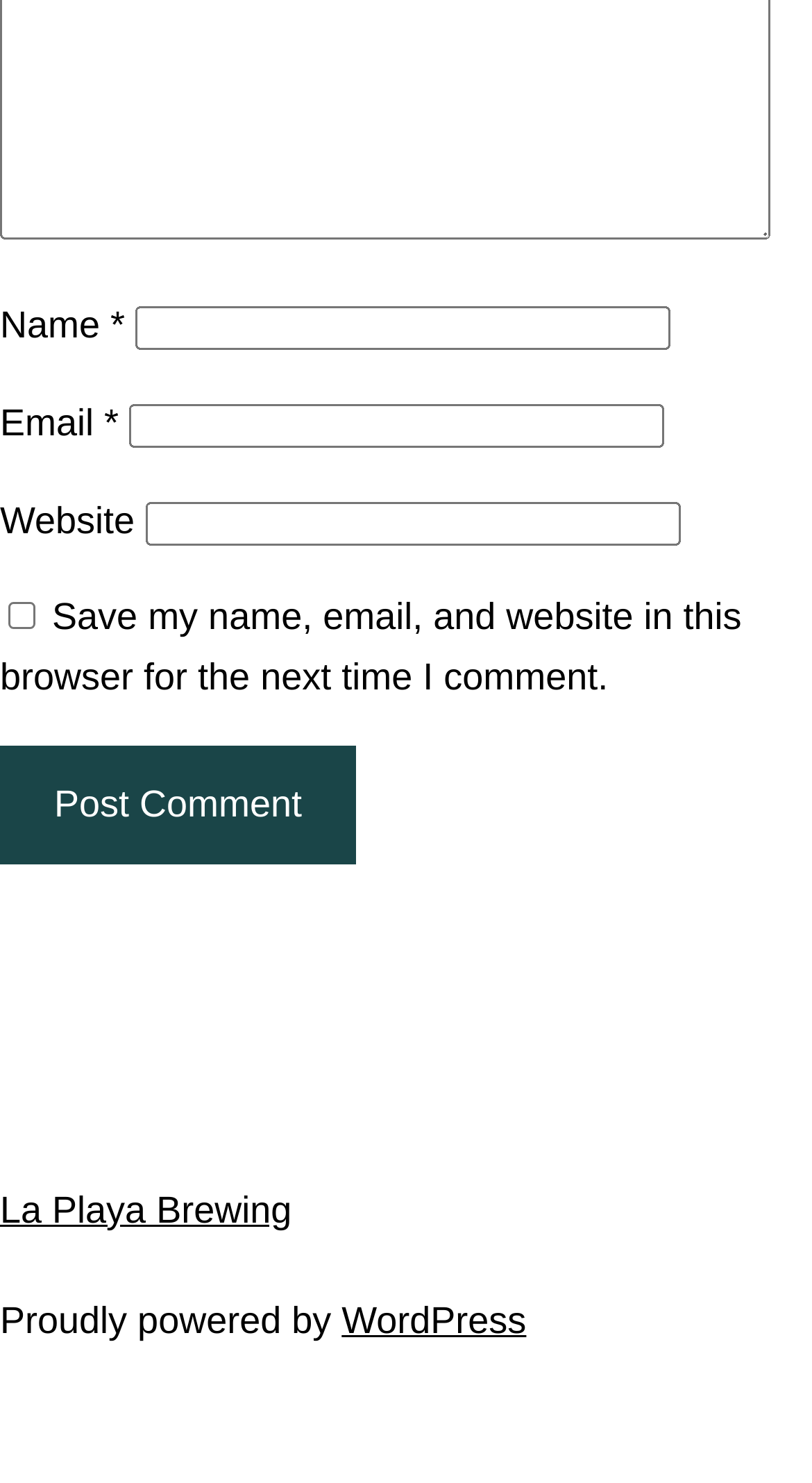Ascertain the bounding box coordinates for the UI element detailed here: "parent_node: Name * name="author"". The coordinates should be provided as [left, top, right, bottom] with each value being a float between 0 and 1.

[0.167, 0.207, 0.826, 0.236]